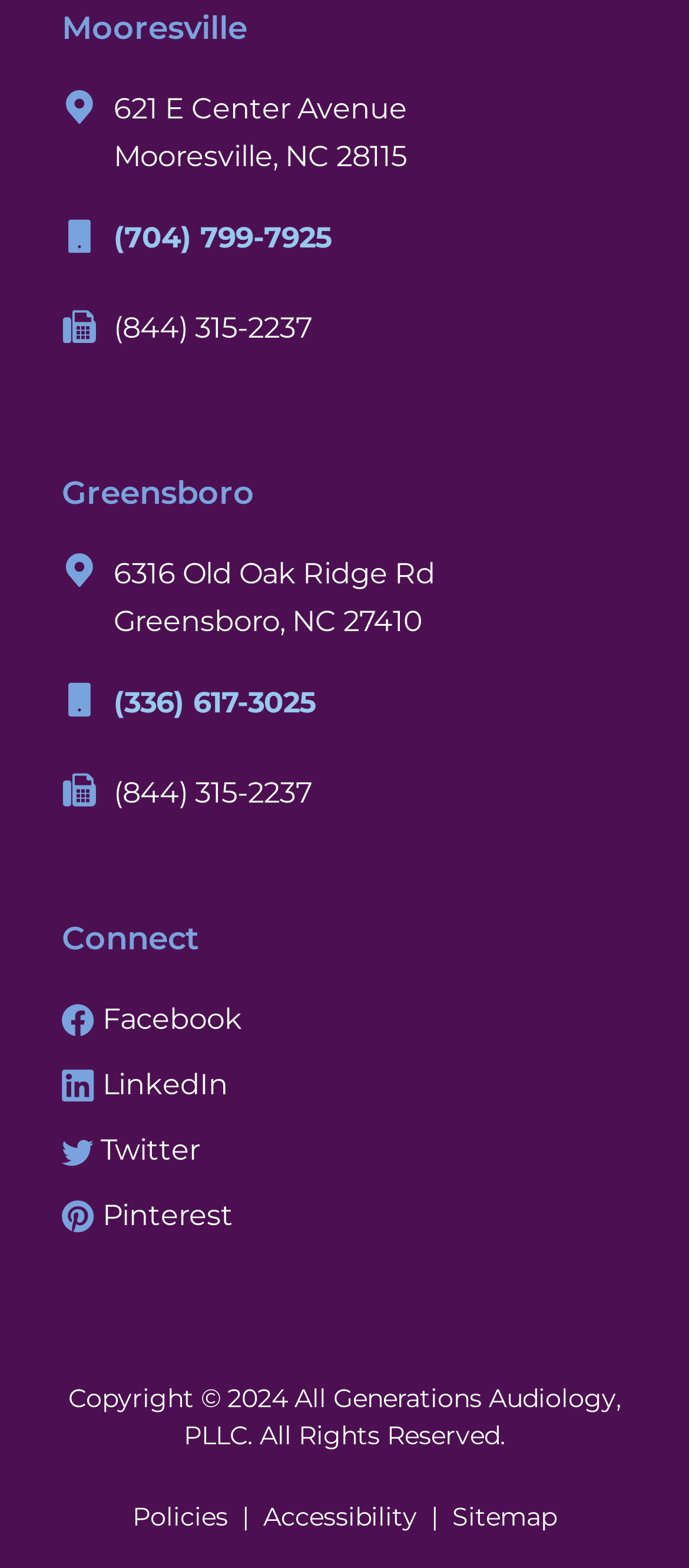Please locate the bounding box coordinates of the element that needs to be clicked to achieve the following instruction: "View sitemap". The coordinates should be four float numbers between 0 and 1, i.e., [left, top, right, bottom].

[0.656, 0.957, 0.808, 0.977]